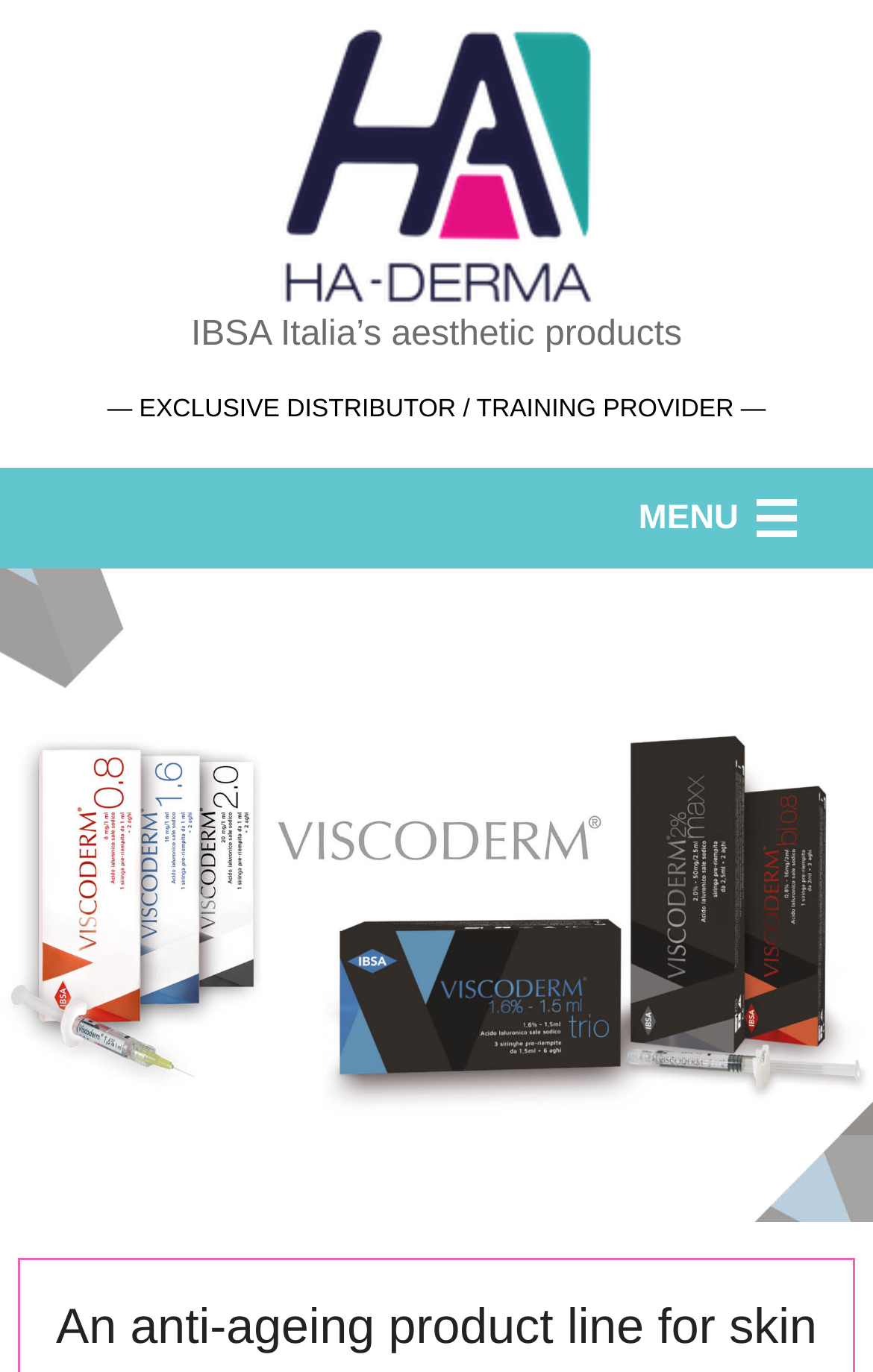Locate the bounding box coordinates of the clickable part needed for the task: "click HA-Derma link".

[0.308, 0.108, 0.692, 0.136]